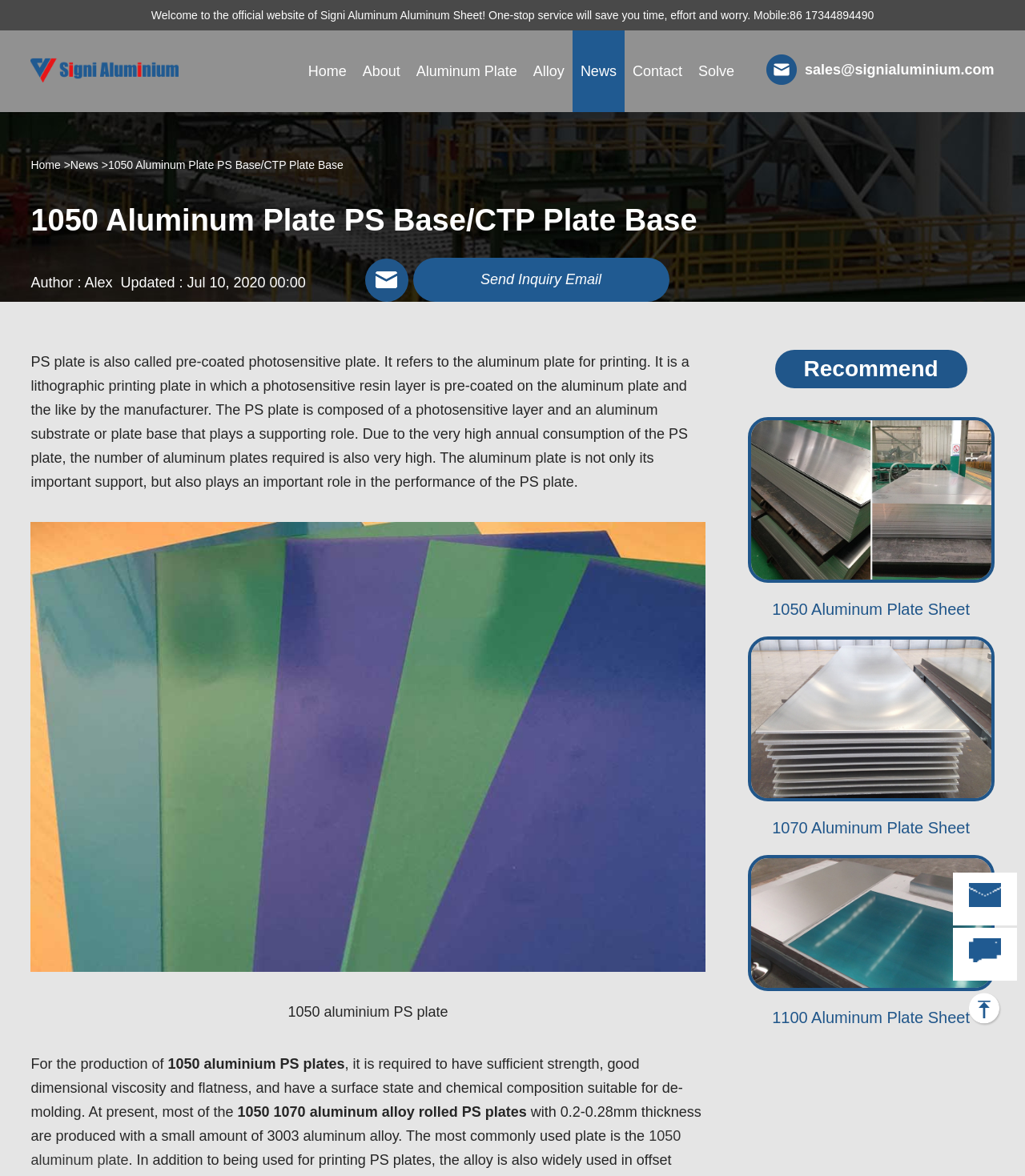Please find the bounding box coordinates for the clickable element needed to perform this instruction: "Share this page on Facebook".

None